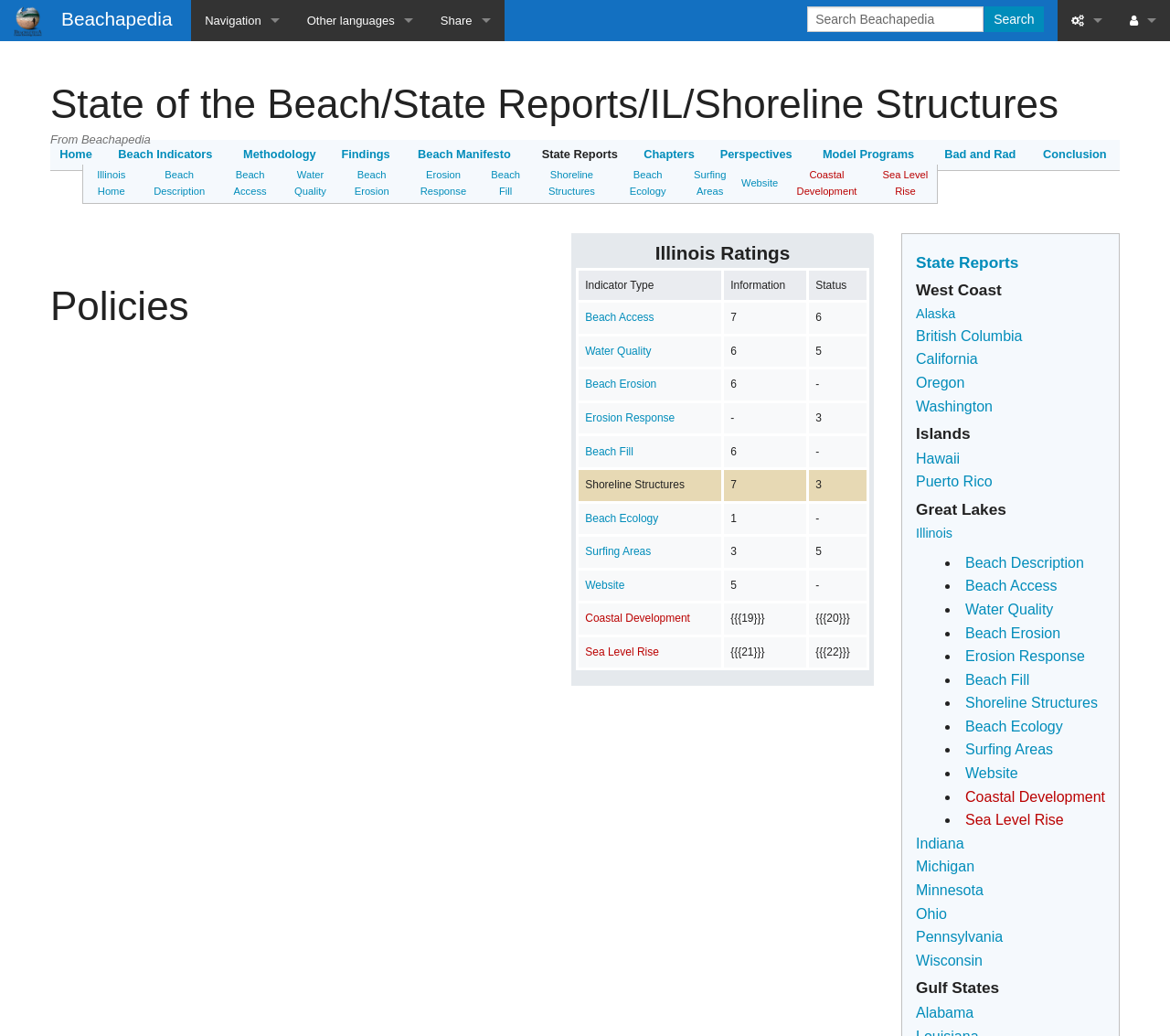Provide a thorough and detailed response to the question by examining the image: 
What is the topic of the first gridcell in the table?

I looked at the table with the heading 'State of the Beach/State Reports/IL/Shoreline Structures' and found the first gridcell which contains a link with the text 'Home'.